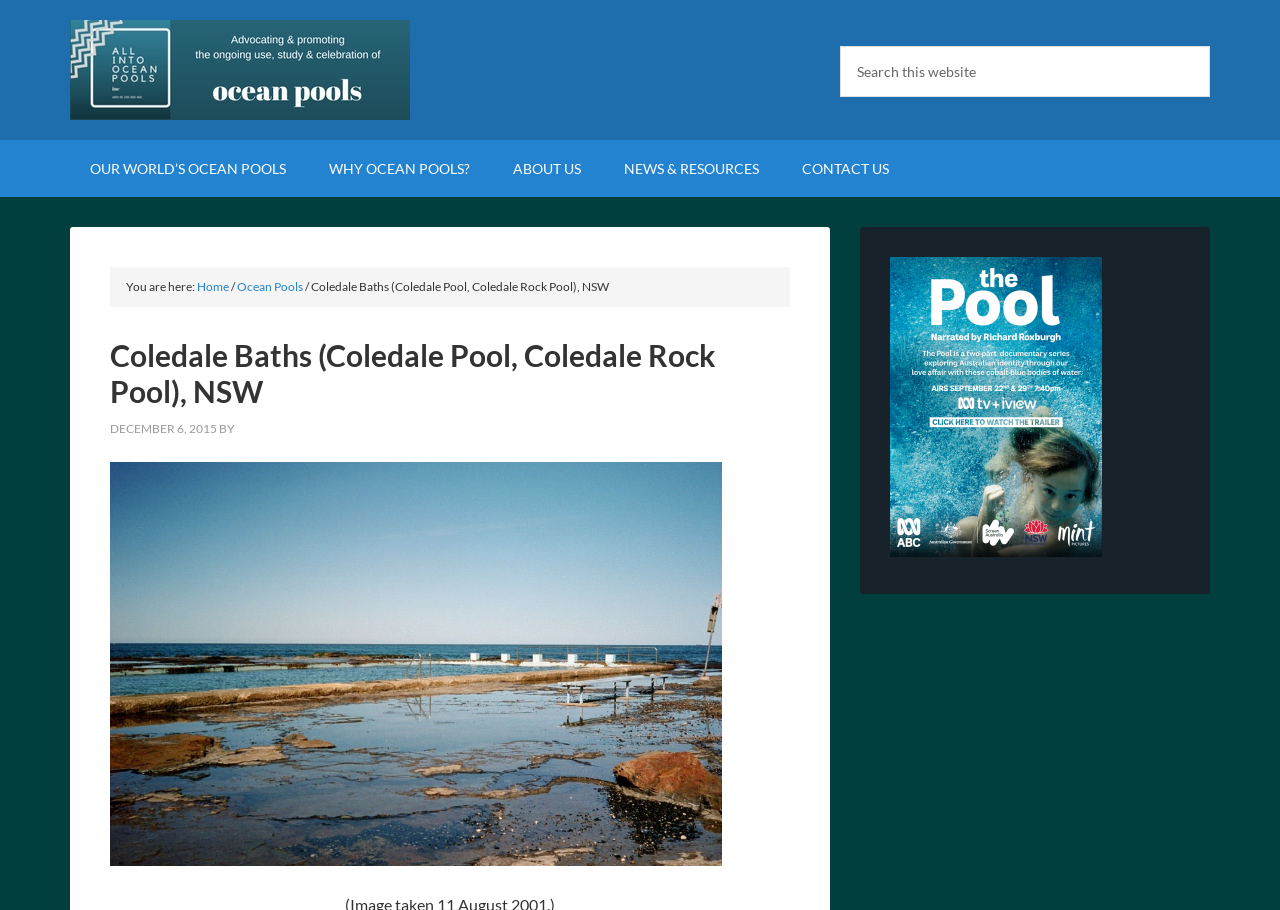What is the purpose of the search box?
From the screenshot, provide a brief answer in one word or phrase.

Search this website